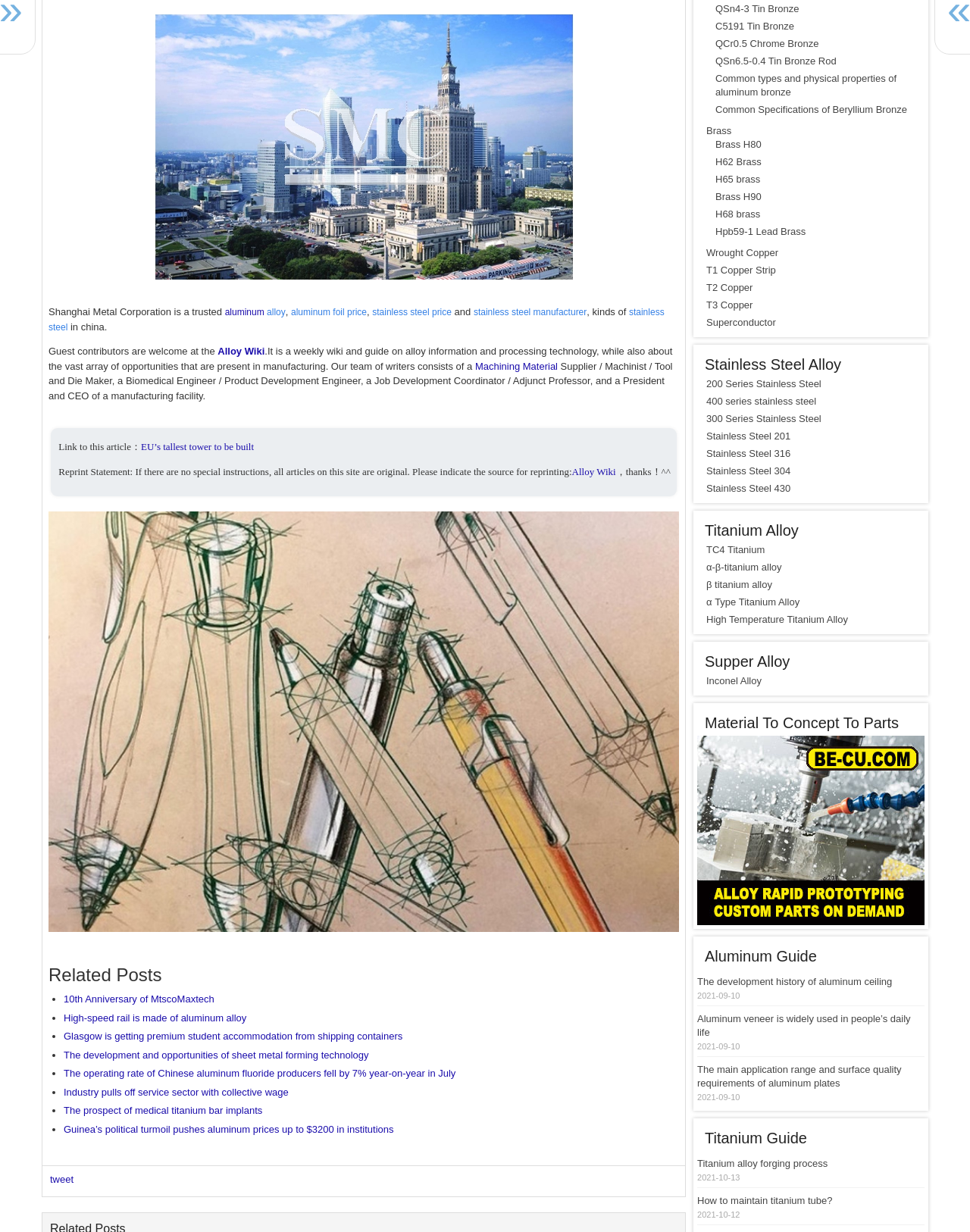Using the element description 200 Series Stainless Steel, predict the bounding box coordinates for the UI element. Provide the coordinates in (top-left x, top-left y, bottom-right x, bottom-right y) format with values ranging from 0 to 1.

[0.728, 0.306, 0.953, 0.317]